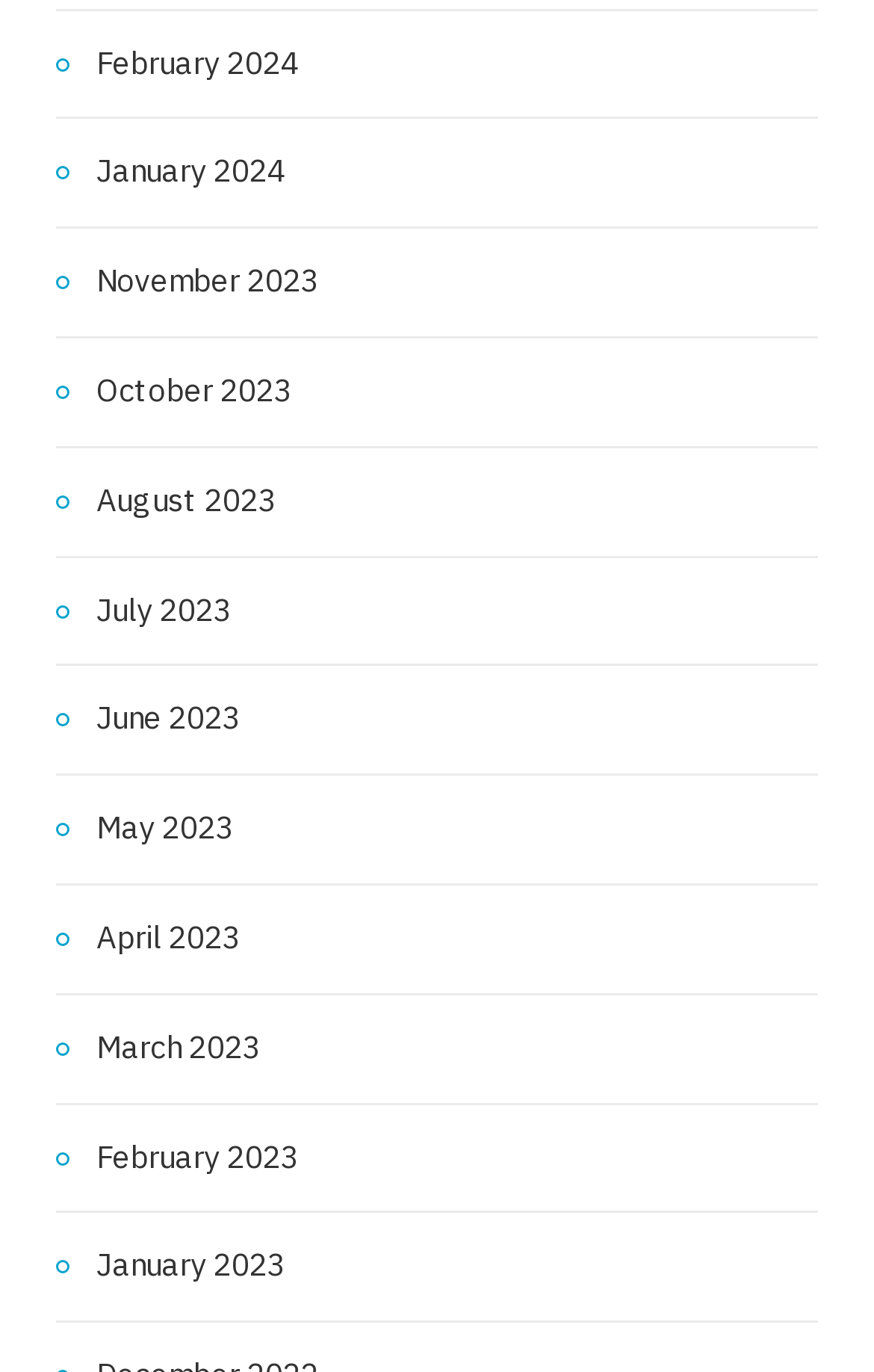Please identify the bounding box coordinates of the element on the webpage that should be clicked to follow this instruction: "View January 2023". The bounding box coordinates should be given as four float numbers between 0 and 1, formatted as [left, top, right, bottom].

[0.064, 0.904, 0.326, 0.943]